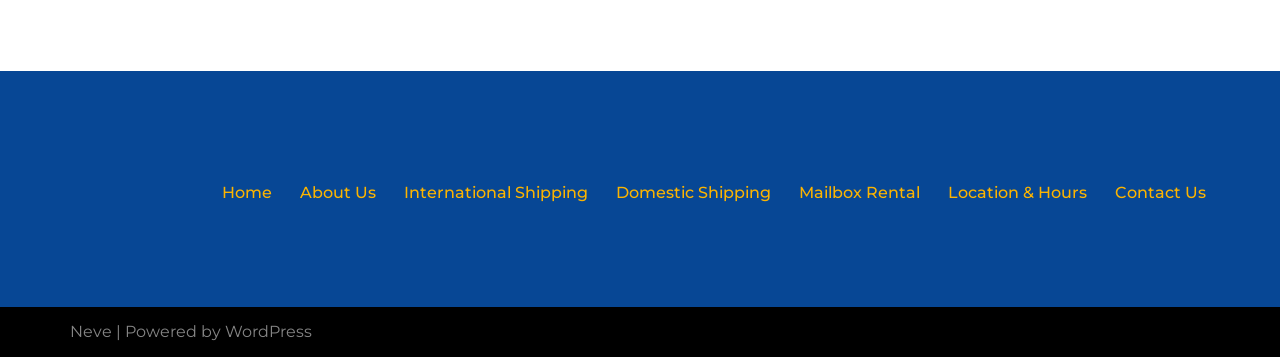Determine the bounding box coordinates of the clickable element necessary to fulfill the instruction: "go to home page". Provide the coordinates as four float numbers within the 0 to 1 range, i.e., [left, top, right, bottom].

[0.173, 0.502, 0.212, 0.576]